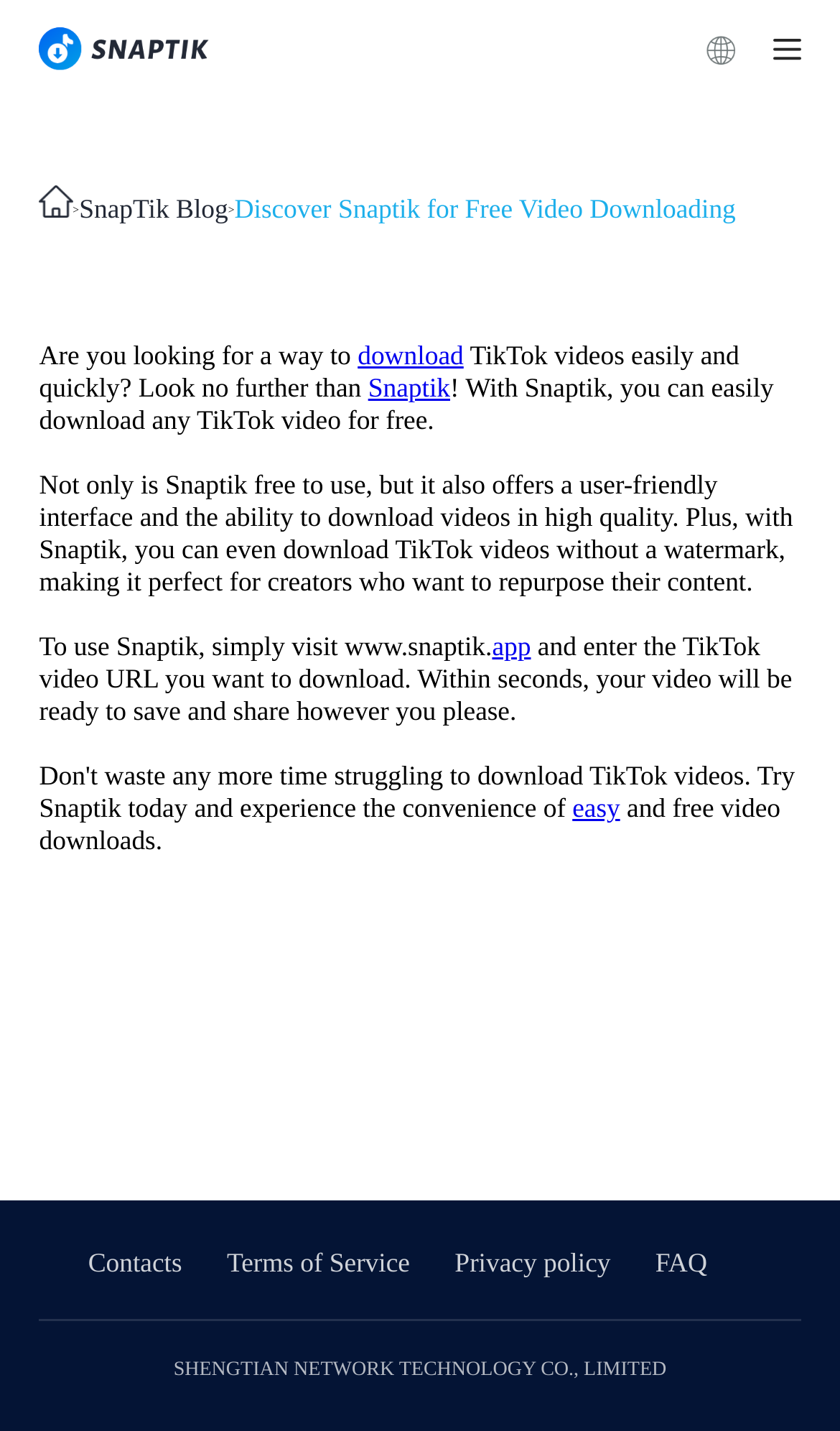Provide the bounding box coordinates for the UI element described in this sentence: "Terms of Service". The coordinates should be four float values between 0 and 1, i.e., [left, top, right, bottom].

[0.27, 0.872, 0.488, 0.893]